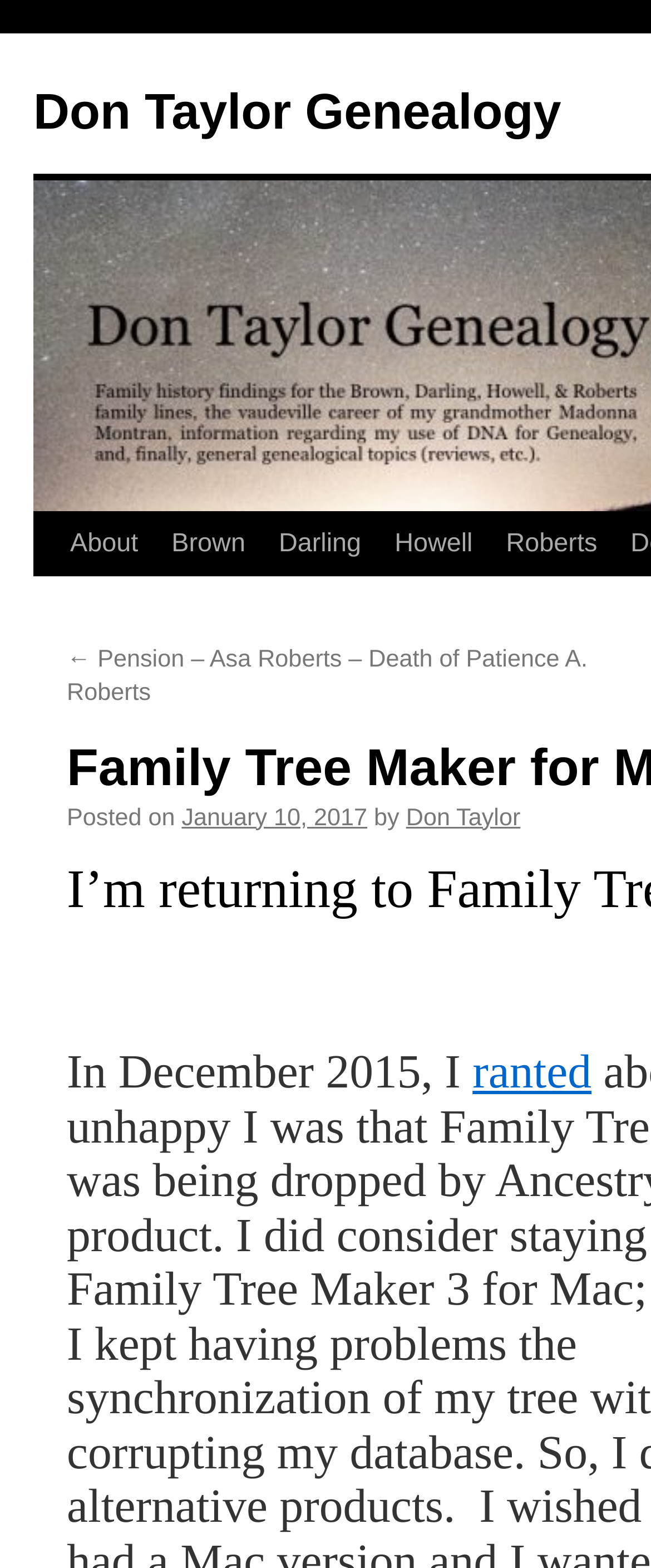Find the main header of the webpage and produce its text content.

Family Tree Maker for Mac 3.1